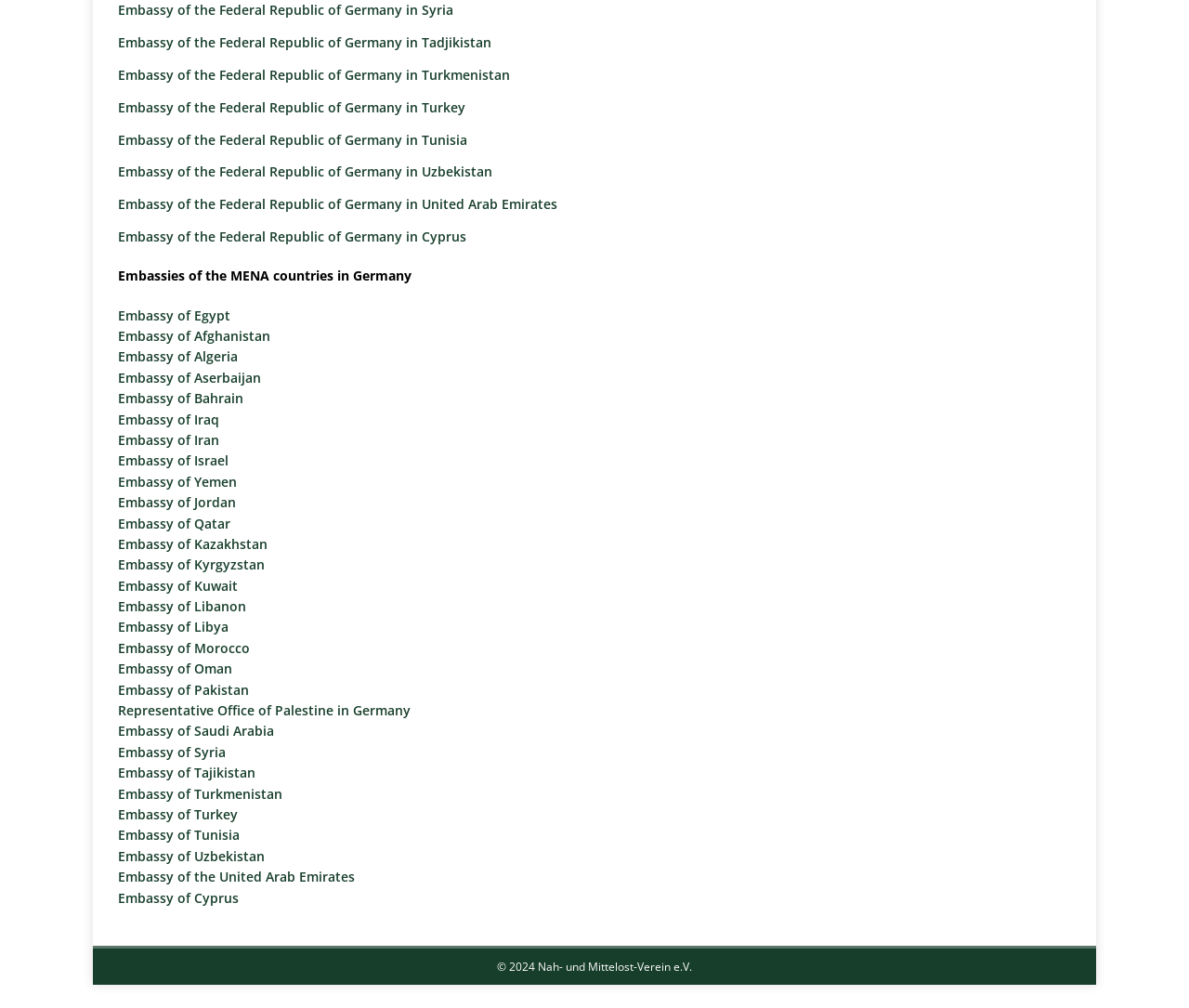Please determine the bounding box coordinates for the UI element described as: "Embassy of Pakistan".

[0.099, 0.675, 0.209, 0.693]